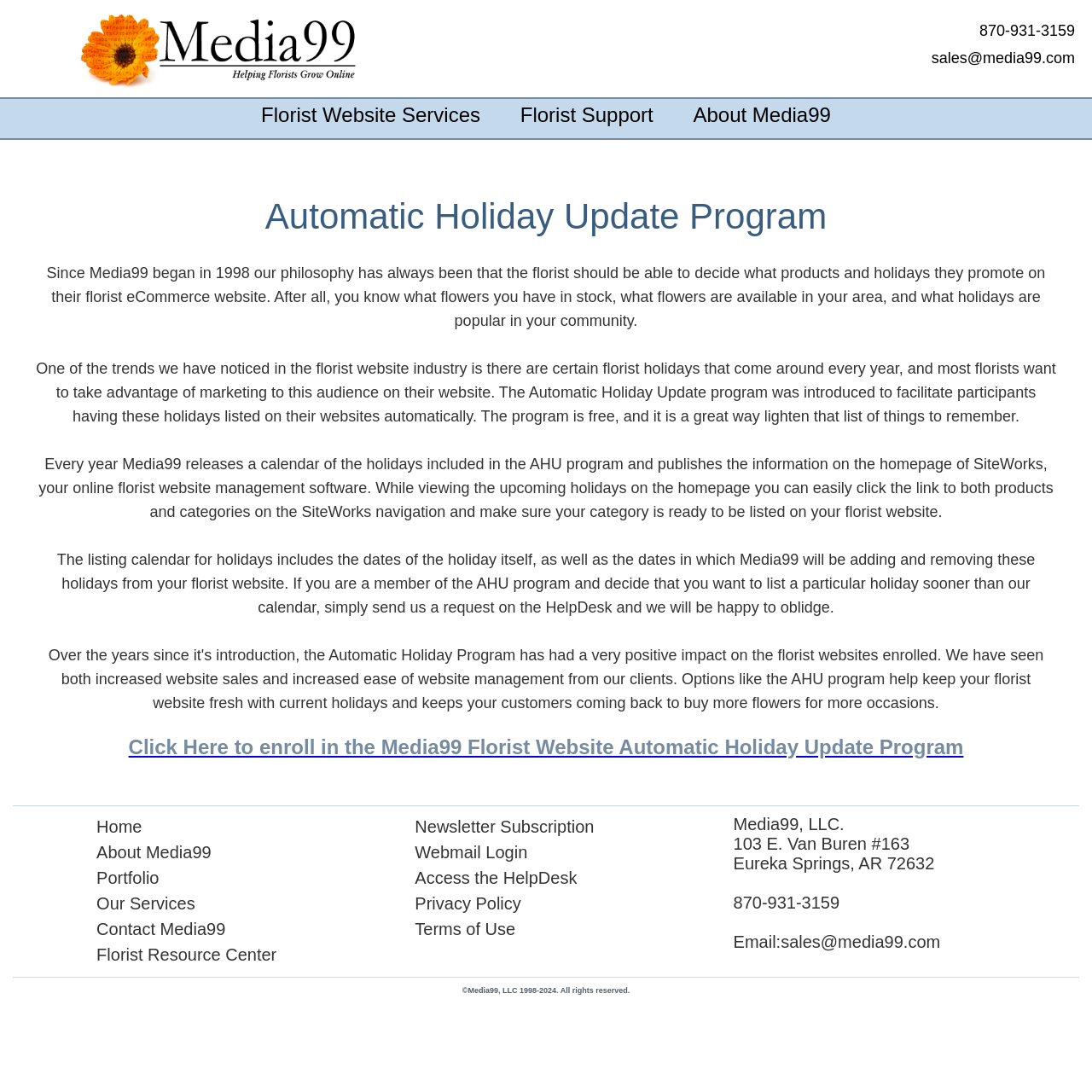Given the webpage screenshot, identify the bounding box of the UI element that matches this description: "Florist Website Services".

[0.223, 0.091, 0.456, 0.121]